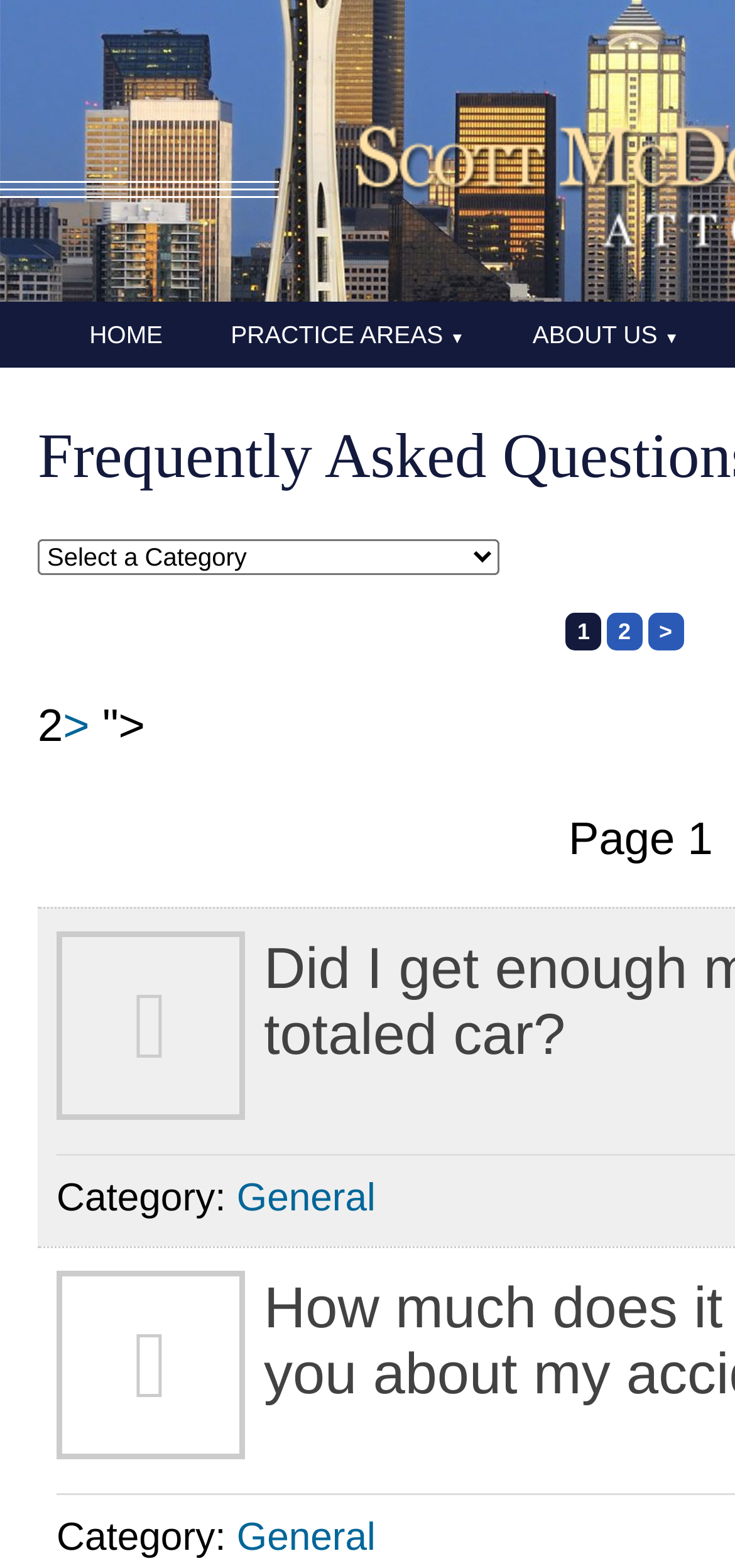Based on the element description About Us ▼, identify the bounding box of the UI element in the given webpage screenshot. The coordinates should be in the format (top-left x, top-left y, bottom-right x, bottom-right y) and must be between 0 and 1.

[0.678, 0.192, 0.97, 0.234]